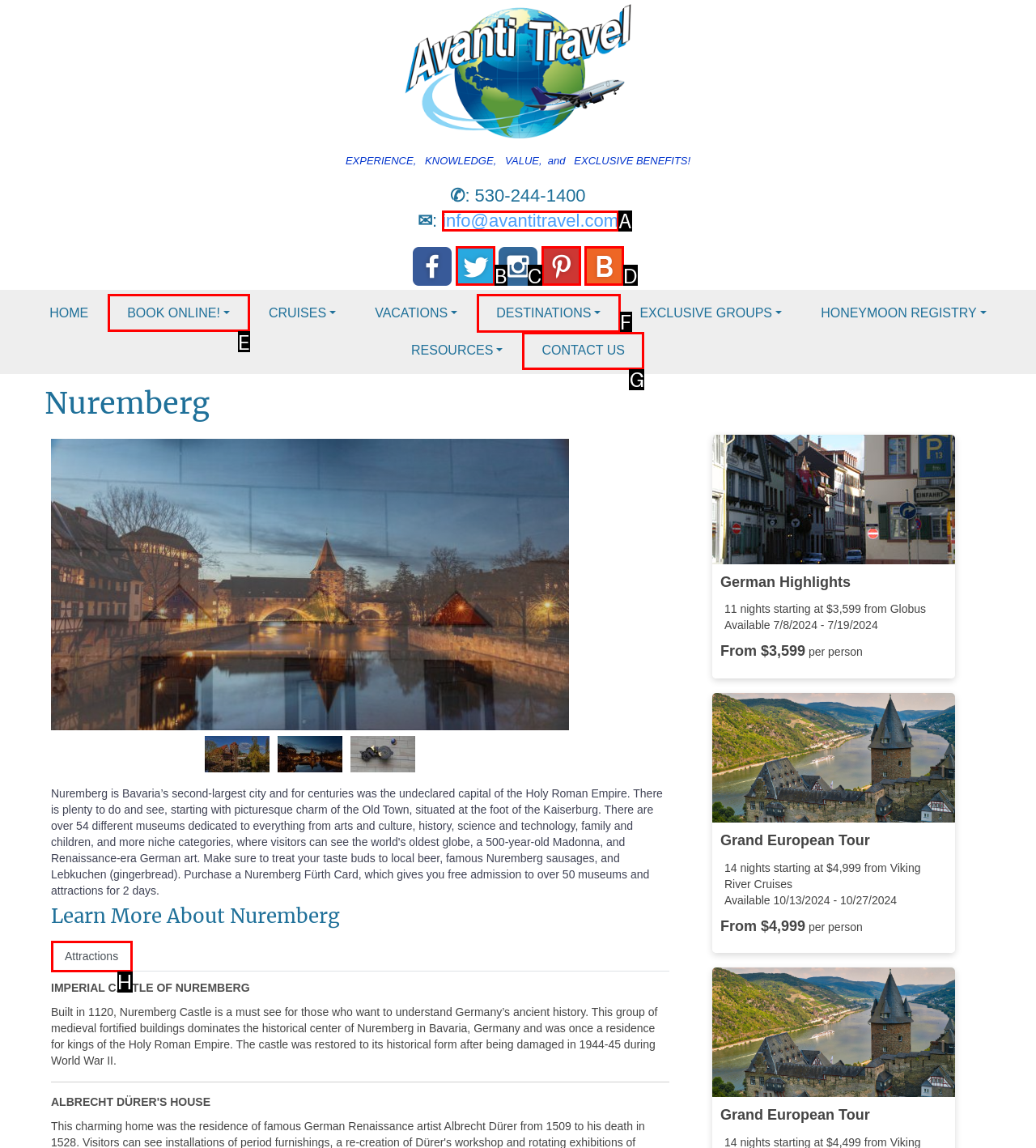Find the correct option to complete this instruction: Click the BOOK ONLINE! button. Reply with the corresponding letter.

E